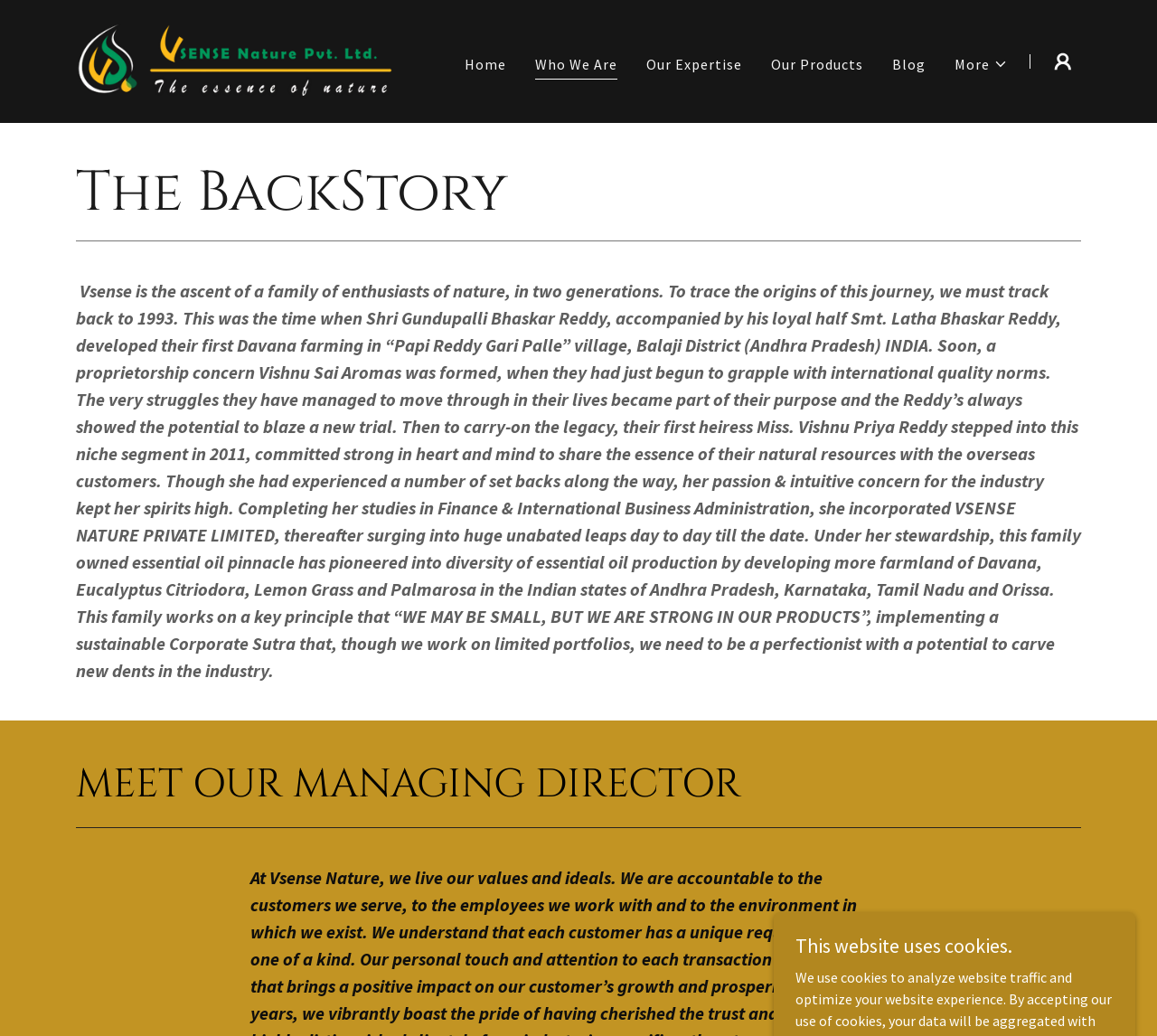What is the year when Shri Gundupalli Bhaskar Reddy started farming?
Carefully examine the image and provide a detailed answer to the question.

According to the text, Shri Gundupalli Bhaskar Reddy developed their first Davana farming in 1993 in 'Papi Reddy Gari Palle' village, Balaji District (Andhra Pradesh) INDIA.